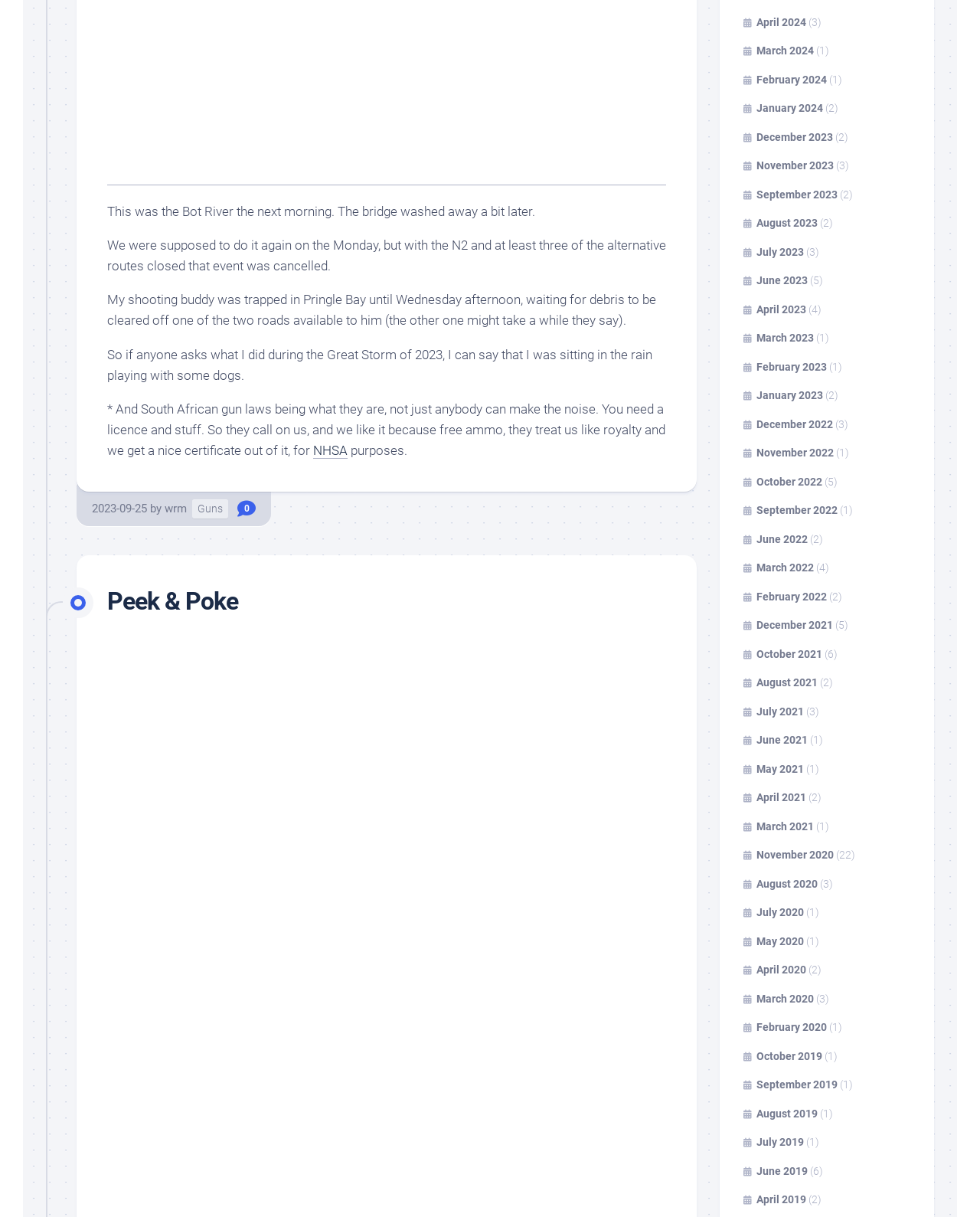Locate the bounding box coordinates of the area that needs to be clicked to fulfill the following instruction: "View the 'Peek & Poke' header". The coordinates should be in the format of four float numbers between 0 and 1, namely [left, top, right, bottom].

[0.109, 0.481, 0.68, 0.508]